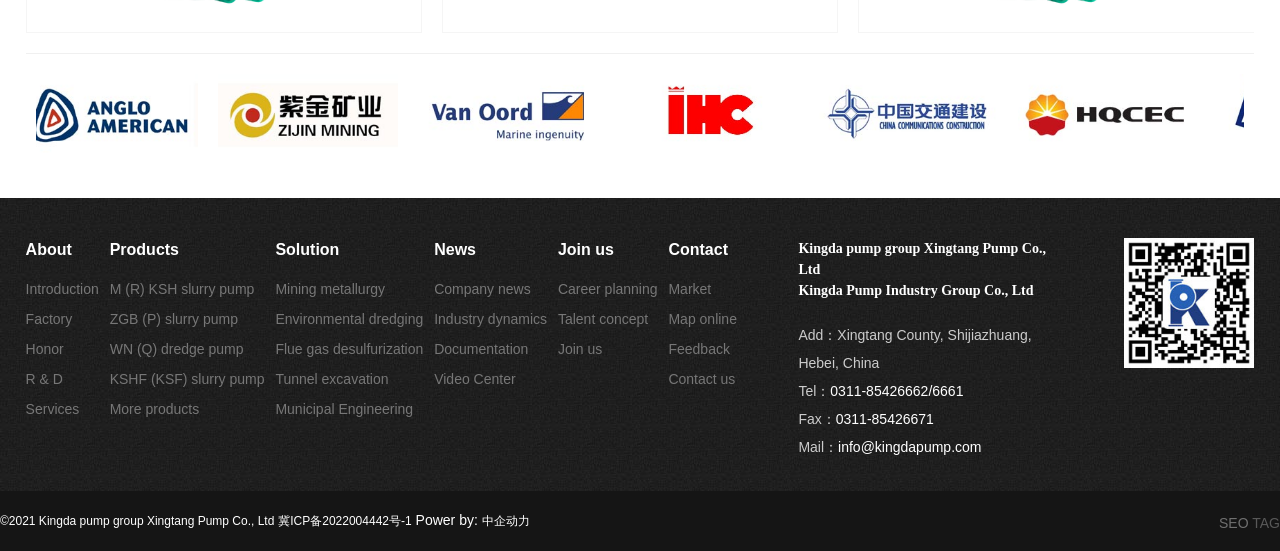Please determine the bounding box coordinates of the section I need to click to accomplish this instruction: "View the 'M (R) KSH slurry pump' product".

[0.086, 0.497, 0.207, 0.551]